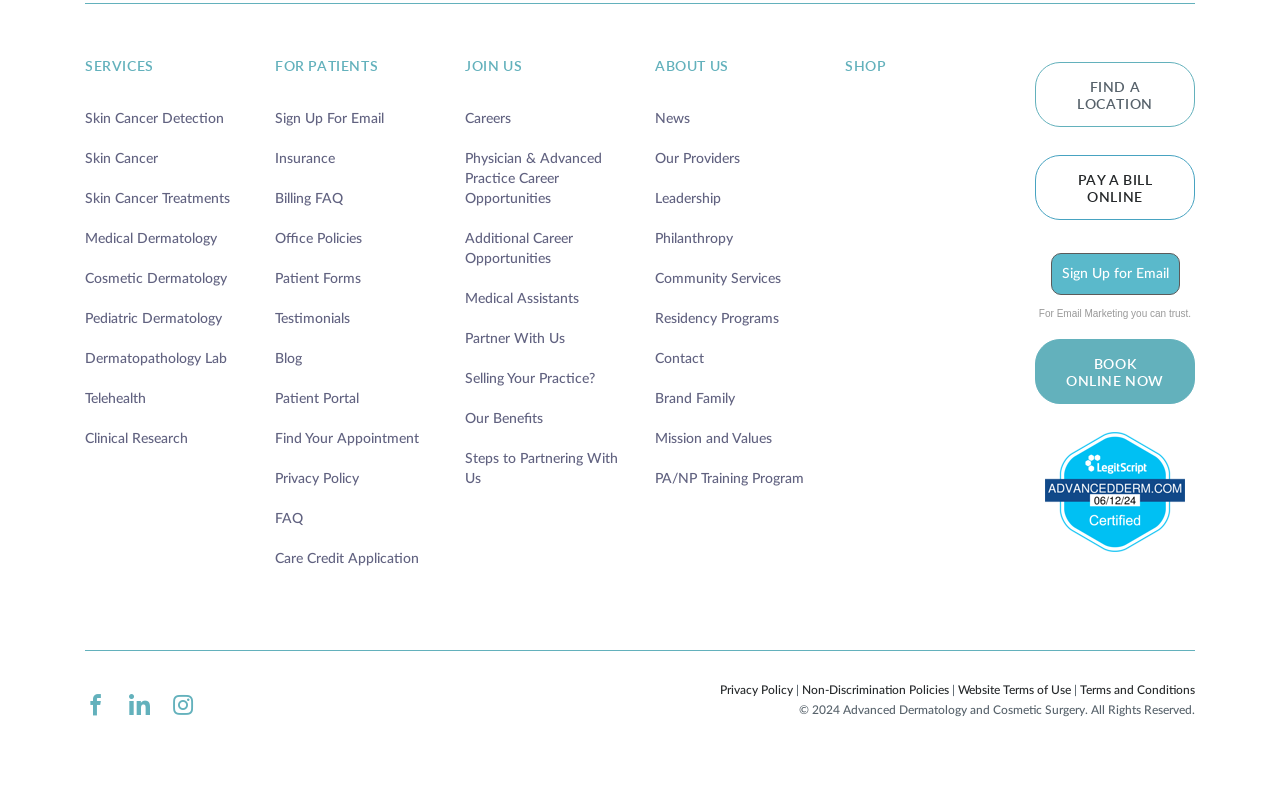Please identify the bounding box coordinates of the area that needs to be clicked to follow this instruction: "Check Facebook page".

[0.066, 0.9, 0.083, 0.93]